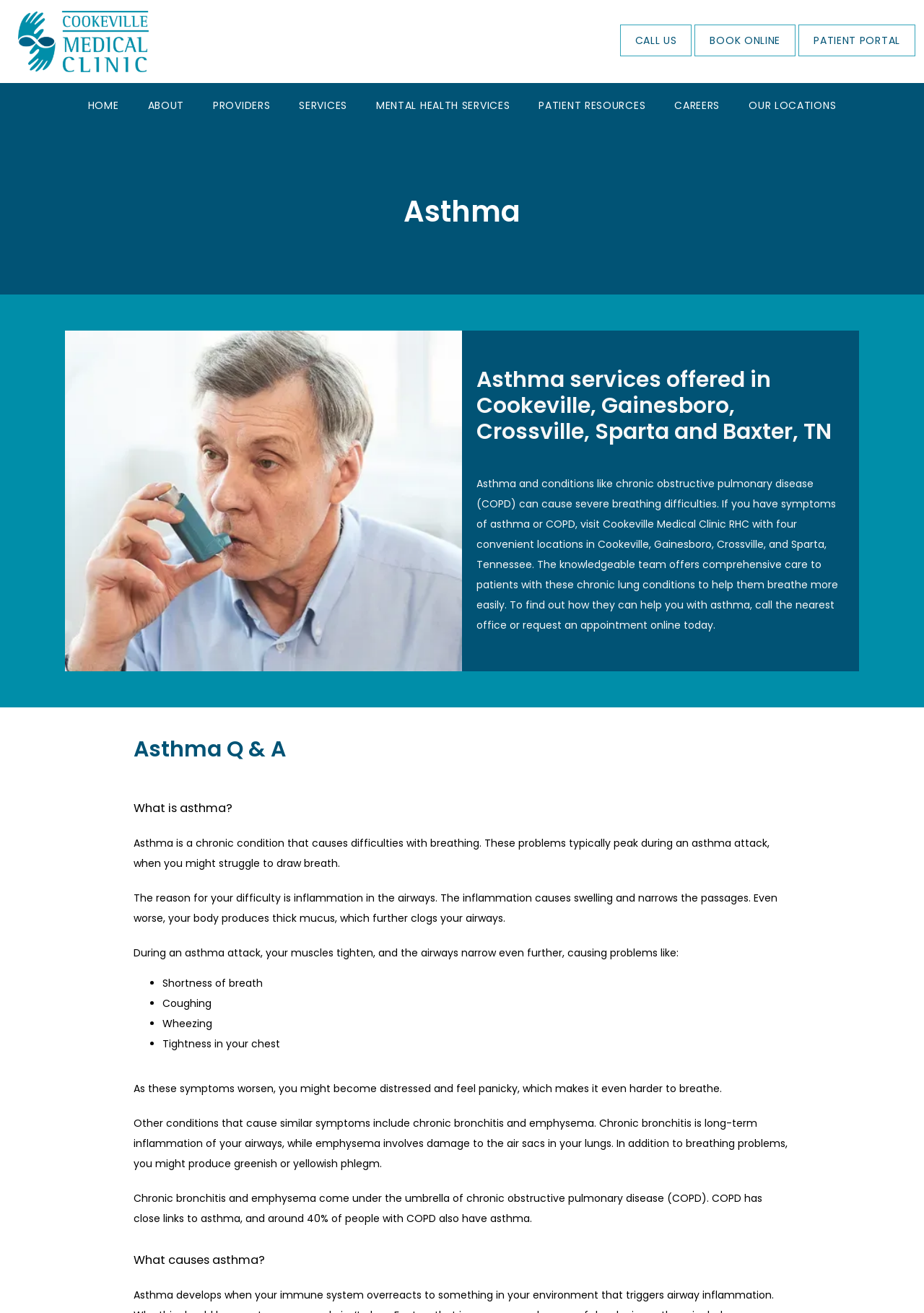Based on the image, please respond to the question with as much detail as possible:
What is the name of the medical clinic?

The name of the medical clinic can be found in the first article section of the webpage, where it is mentioned as 'Cookeville Medical Clinic RHC'.